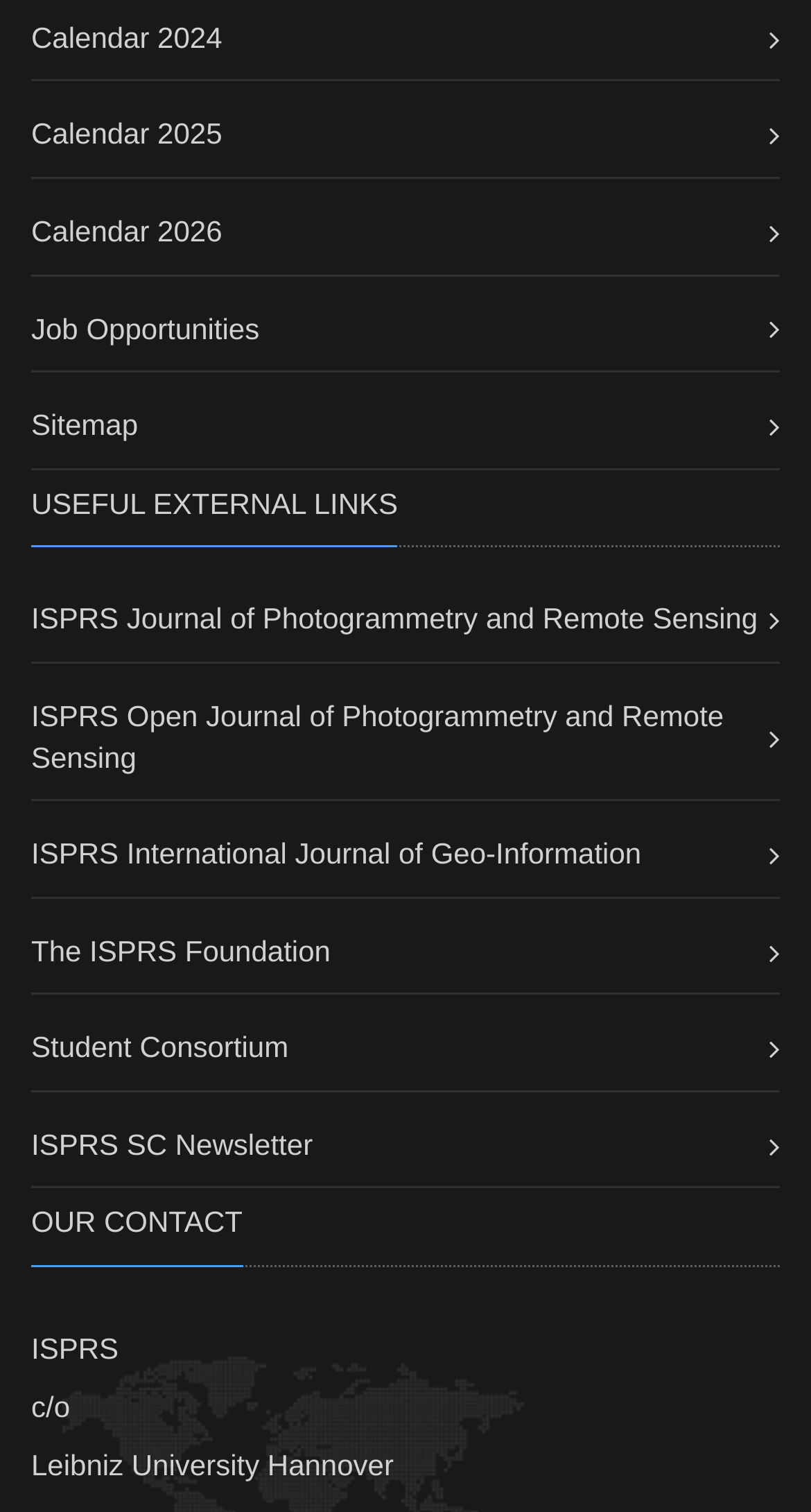Locate the bounding box coordinates of the element that should be clicked to execute the following instruction: "Explore Job Opportunities".

[0.038, 0.206, 0.32, 0.228]